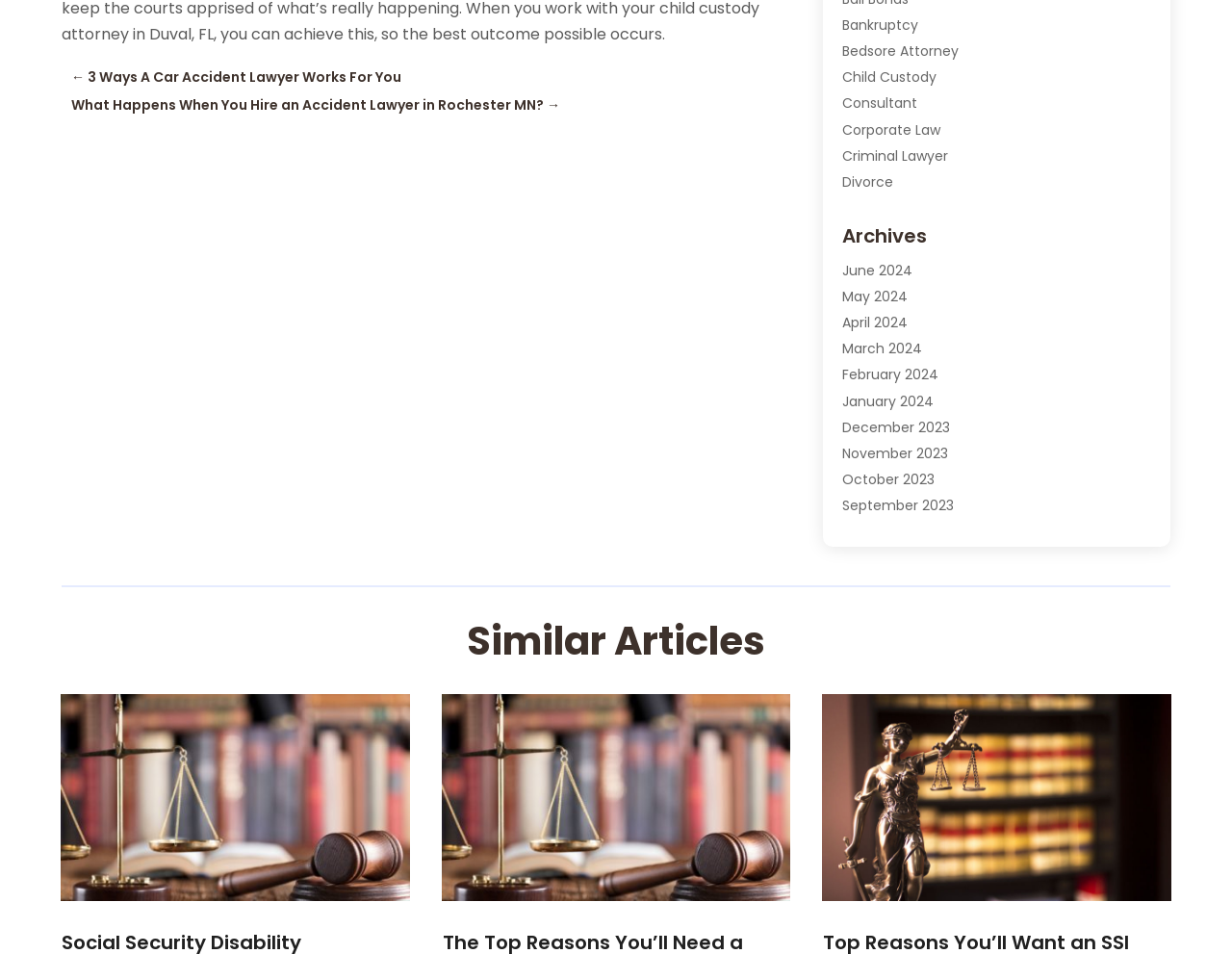Please identify the bounding box coordinates of the element's region that needs to be clicked to fulfill the following instruction: "View the 'June 2024' archives". The bounding box coordinates should consist of four float numbers between 0 and 1, i.e., [left, top, right, bottom].

[0.684, 0.273, 0.741, 0.293]